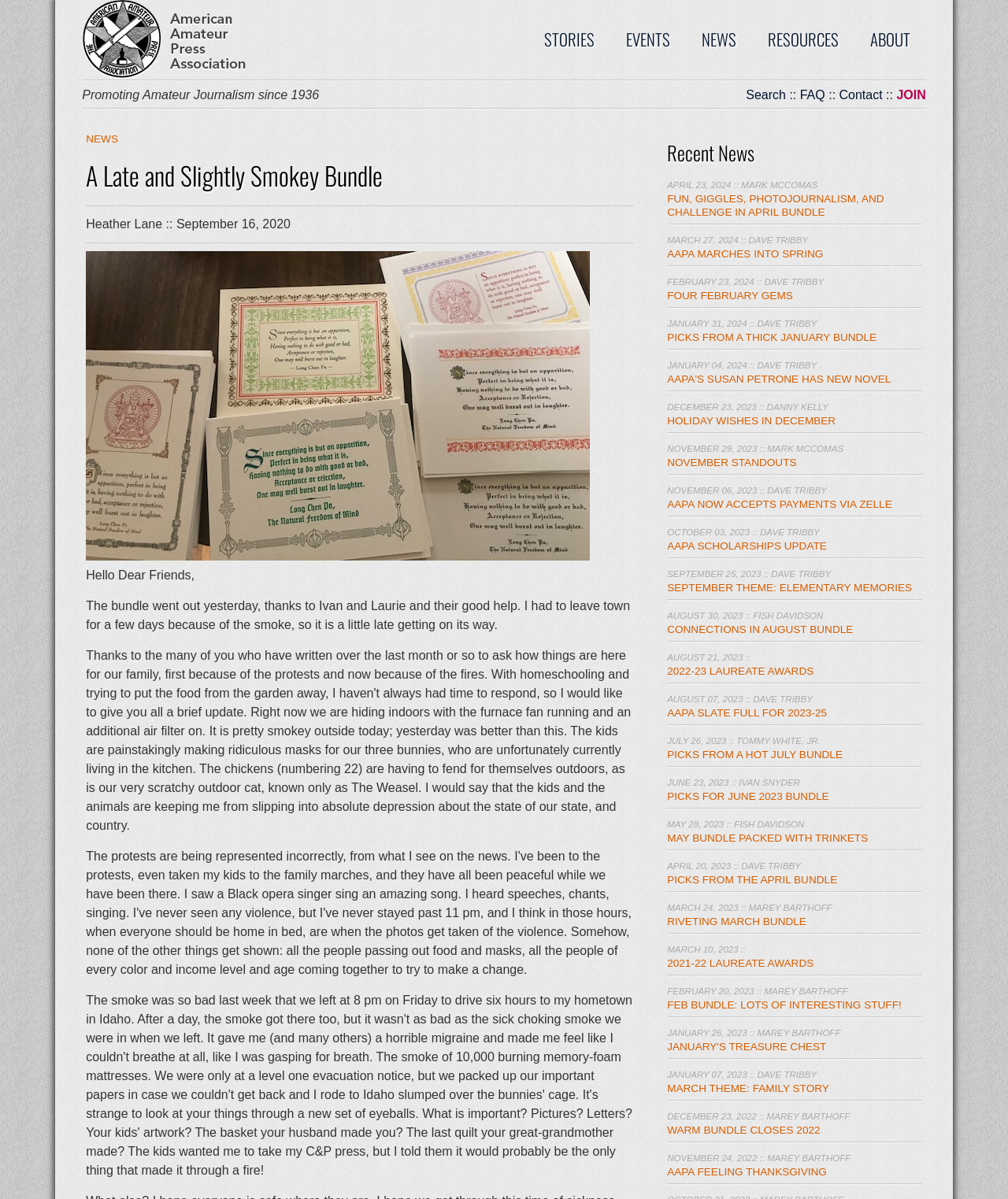Respond to the following question with a brief word or phrase:
What is the purpose of the organization?

Promoting Amateur Journalism